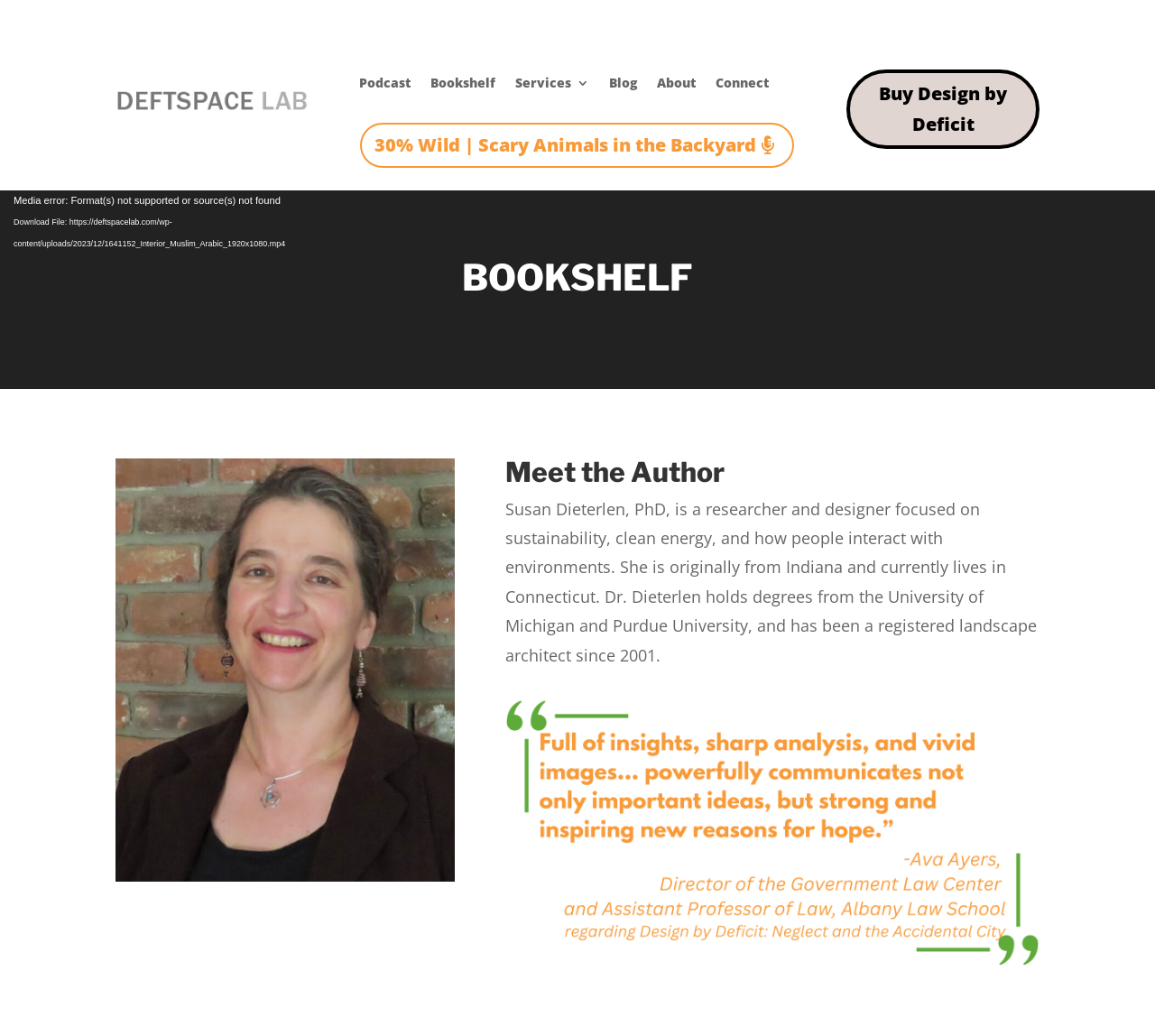What is the name of the lab mentioned on this page?
Based on the image, respond with a single word or phrase.

DeftSpace Lab